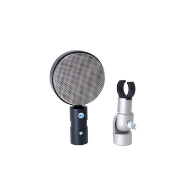Give a comprehensive caption for the image.

This image features the Coles 4030L microphone, a specialized ribbon microphone renowned for its ability to capture high-quality audio in challenging environments. Designed to minimize background noise, it is particularly favored for broadcasting applications. The microphone's robust construction also allows it to function effectively in windy conditions, making it suitable for outdoor use. The accompanying mount provides stability and ease of use, ensuring that users can achieve optimal sound quality during recordings. Overall, the Coles 4030L is an essential tool for audio professionals seeking reliability and clarity in their work.